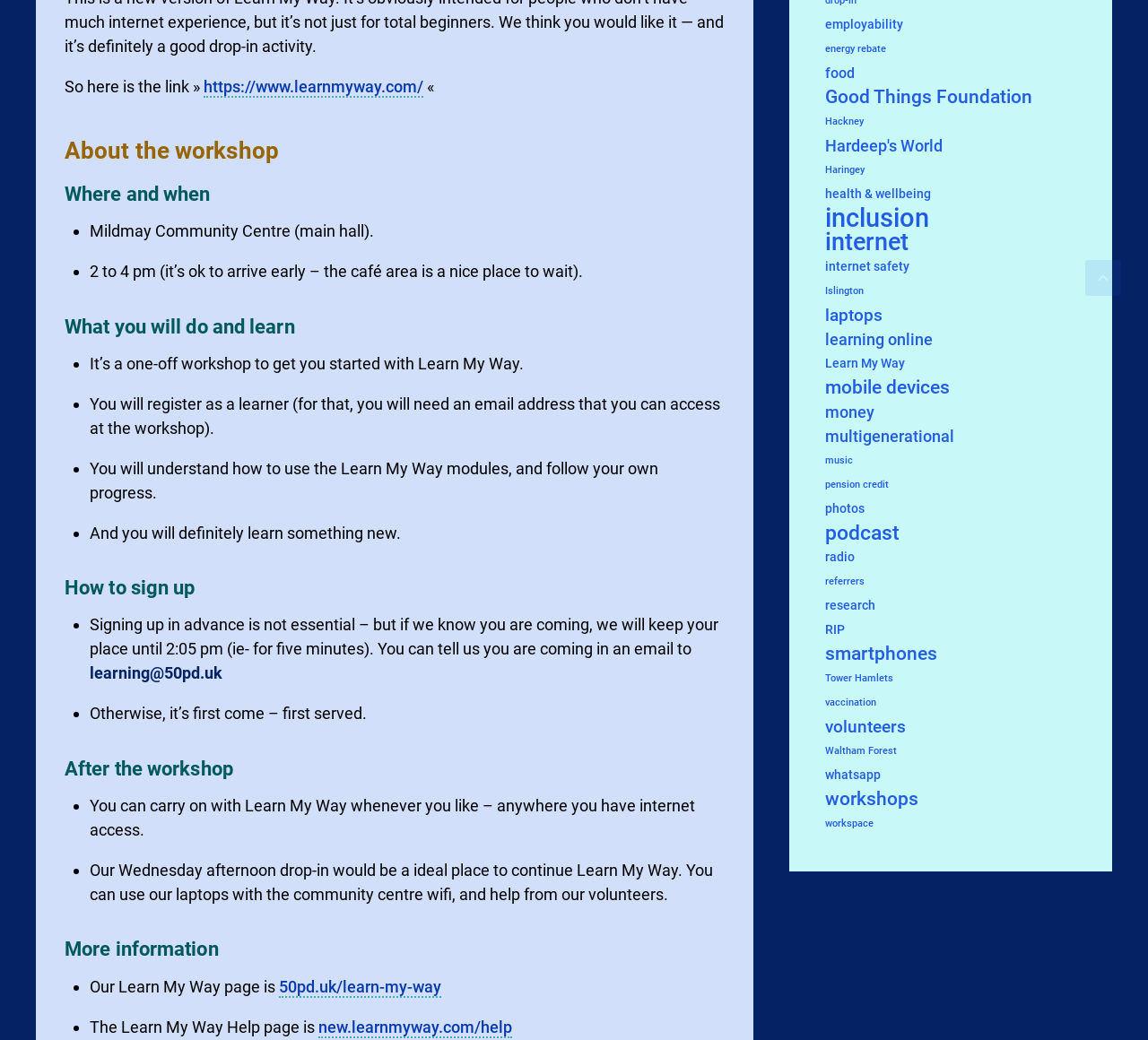Identify the bounding box coordinates of the region I need to click to complete this instruction: "Get more information about Learn My Way".

[0.243, 0.939, 0.384, 0.959]